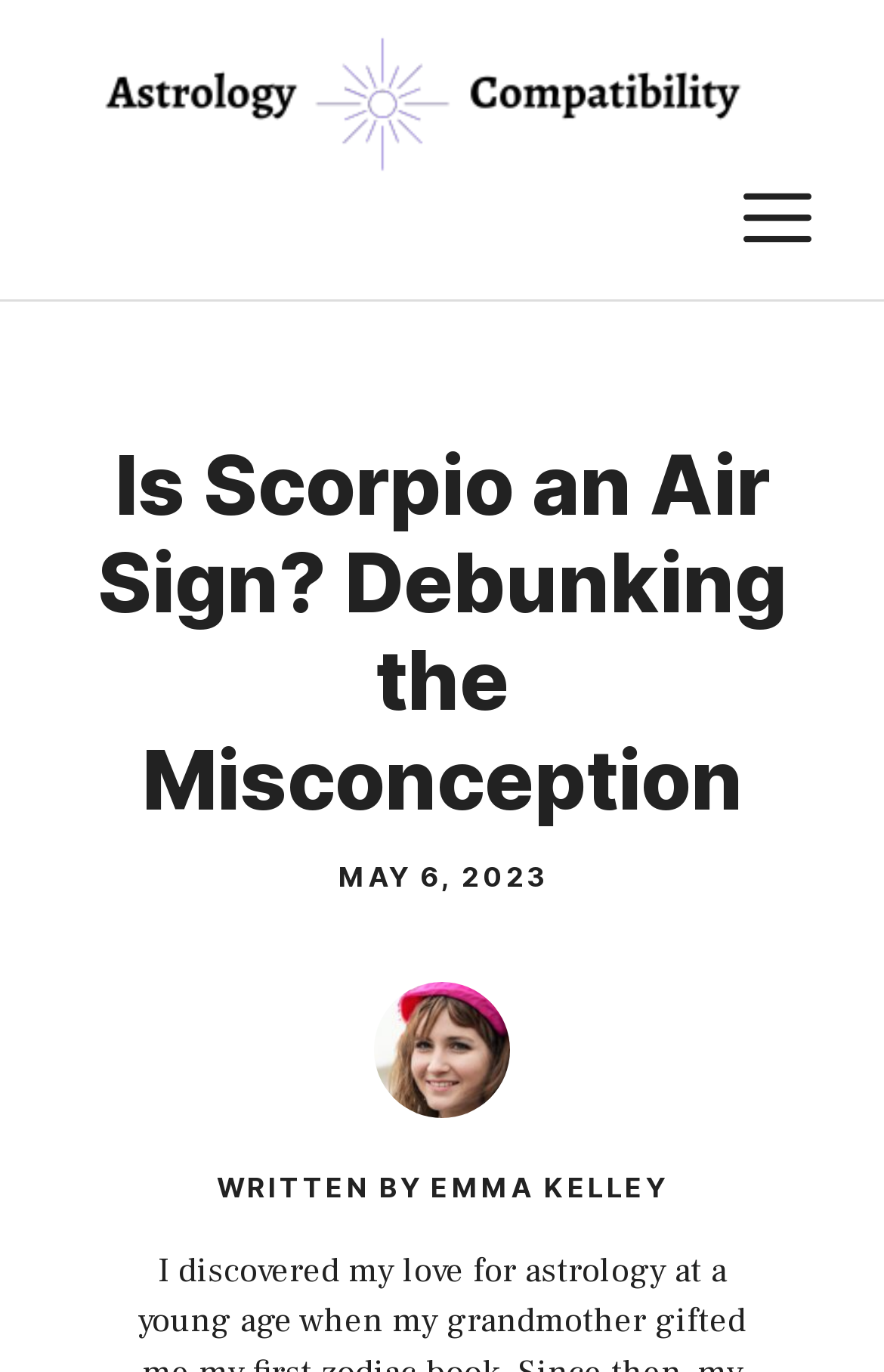What is the date of the article?
Provide a short answer using one word or a brief phrase based on the image.

MAY 6, 2023